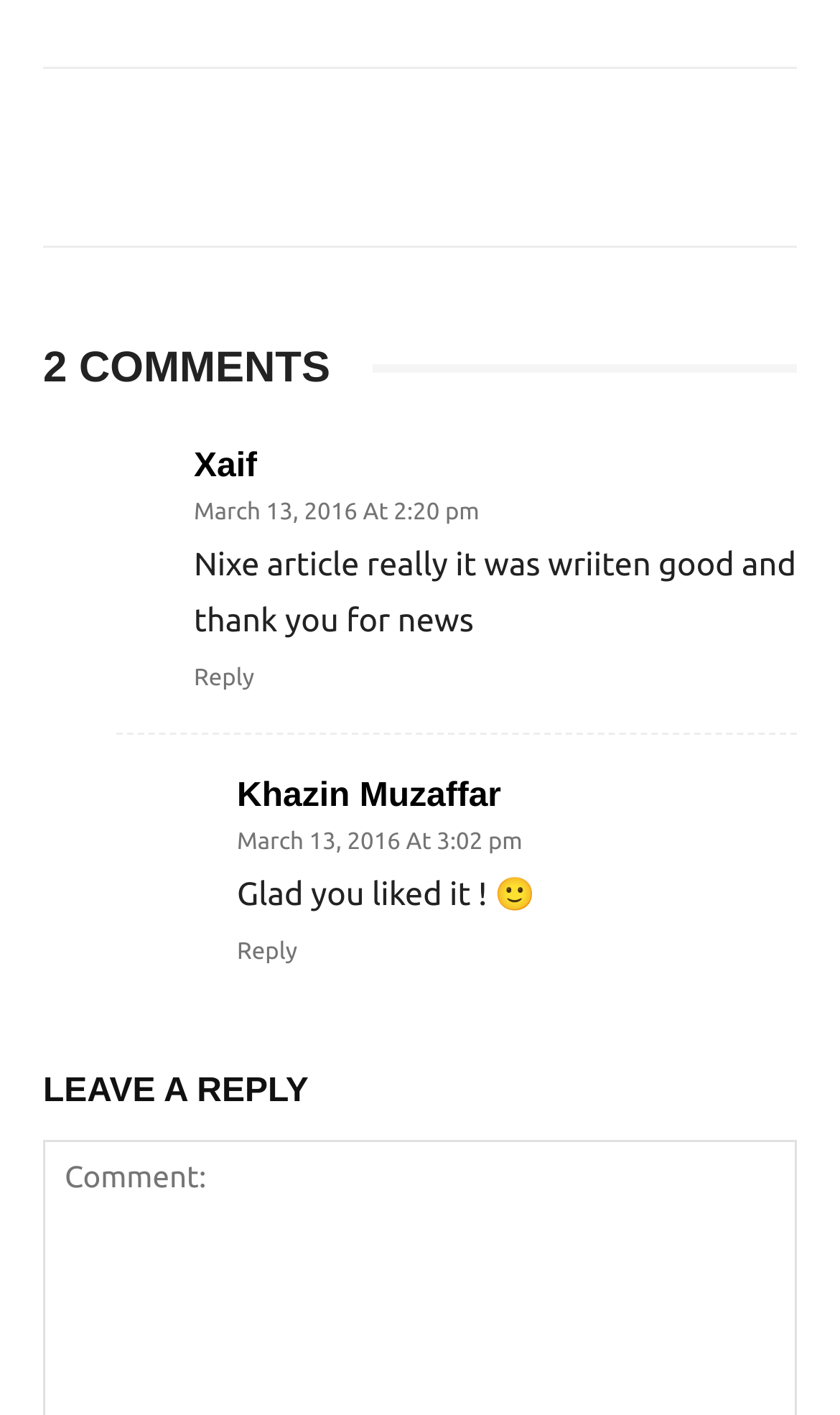What is the reply link text for the first comment?
Look at the image and construct a detailed response to the question.

The answer can be found by looking at the link element with the text 'Reply to Xaif' which is a child of the first article element.